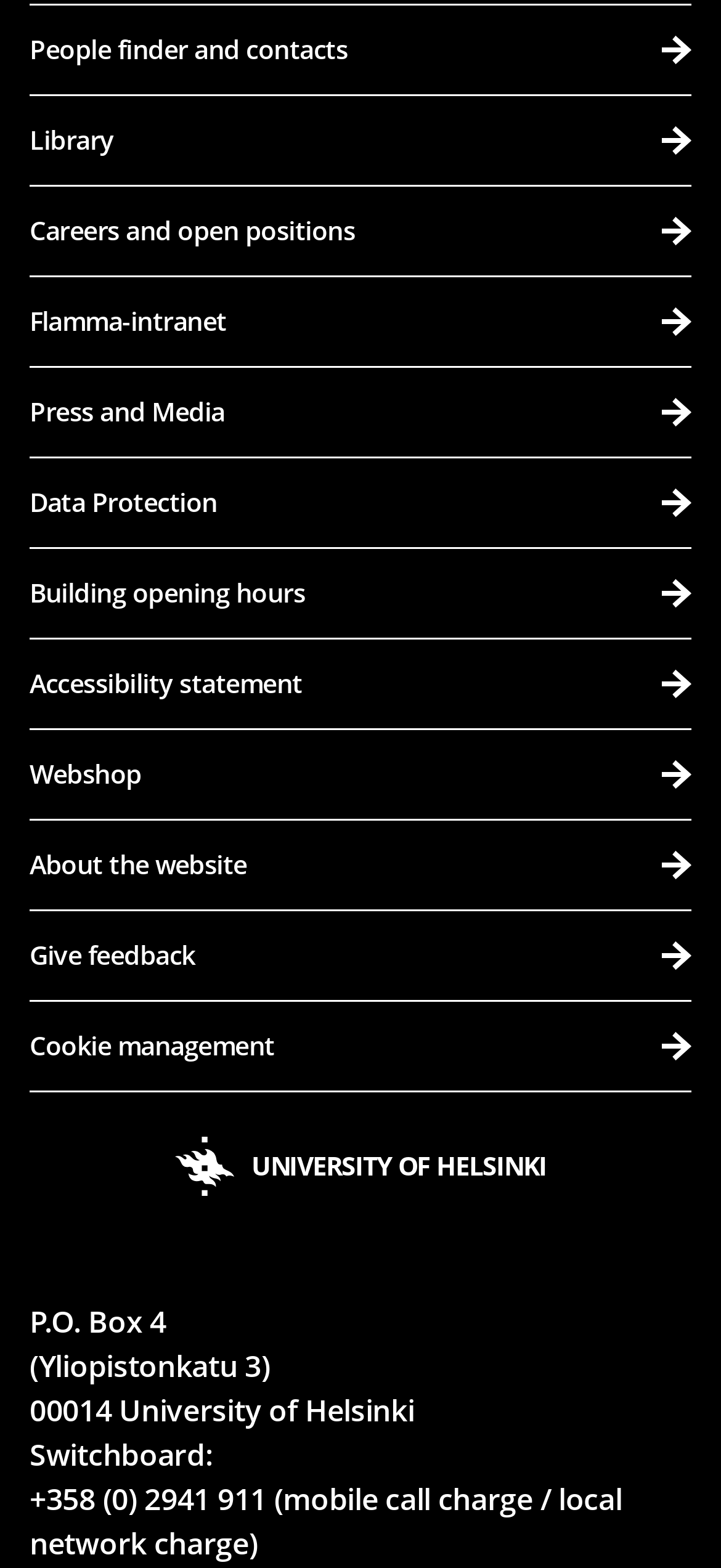What is the switchboard number of the university?
Please answer the question with as much detail and depth as you can.

The switchboard number of the university can be found in the static text element in the footer section, which provides the phone number along with a note about mobile call charge or local network charge.